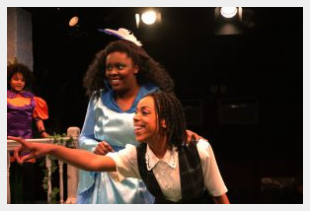Provide a brief response using a word or short phrase to this question:
How many characters are visible in the image?

three